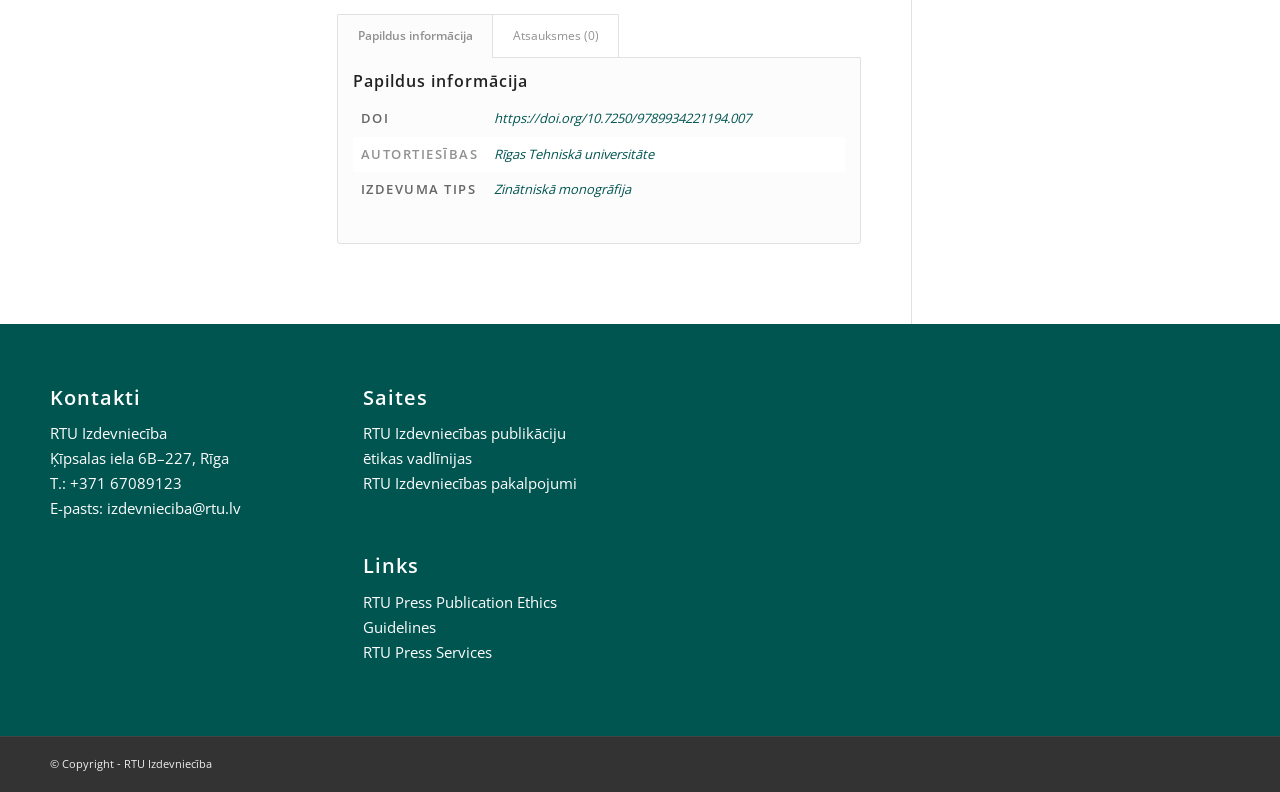Identify the bounding box coordinates of the element that should be clicked to fulfill this task: "Follow the link 'RTU Izdevniecības publikāciju ētikas vadlīnijas'". The coordinates should be provided as four float numbers between 0 and 1, i.e., [left, top, right, bottom].

[0.283, 0.534, 0.442, 0.591]